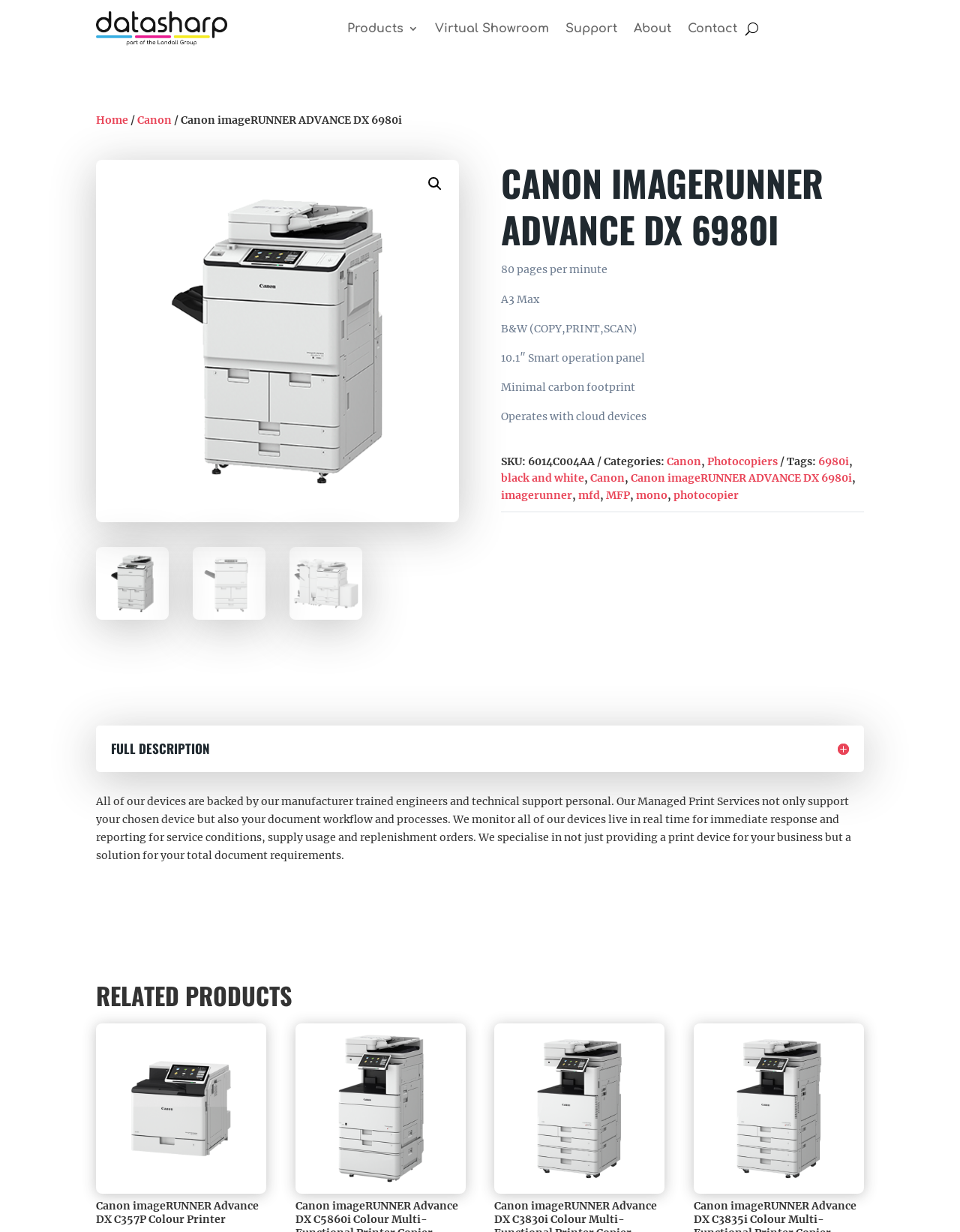Provide an in-depth caption for the contents of the webpage.

This webpage is about the Canon imageRUNNER ADVANCE DX 6980i, a high-quality mono printer. At the top, there are several links to navigate to different sections of the website, including "Products", "Virtual Showroom", "Support", "About", and "Contact". Below these links, there is a breadcrumb navigation menu showing the current page's location within the website.

On the left side, there are two large images, one on top of the other, which appear to be product images of the printer. Above these images, there is a link to "Add to quote" and a search icon.

The main content of the page is divided into sections. The first section displays the product's name, "CANON IMAGERUNNER ADVANCE DX 6980I", in a large font. Below this, there are several key features listed, including the printer's speed, paper size, and functionality.

Further down, there is a section displaying the product's specifications, including its SKU, categories, and tags. These specifications are listed in a table format with links to related categories and tags.

Below the specifications, there is a full description of the product, which explains the benefits of using the printer and the services provided by the company. This section is followed by a "RELATED PRODUCTS" section, which lists a related product, the Canon imageRUNNER Advance DX C357P Colour Printer, with its own image and link.

Throughout the page, there are several images of the printer and its components, as well as icons and buttons for navigation and interaction.